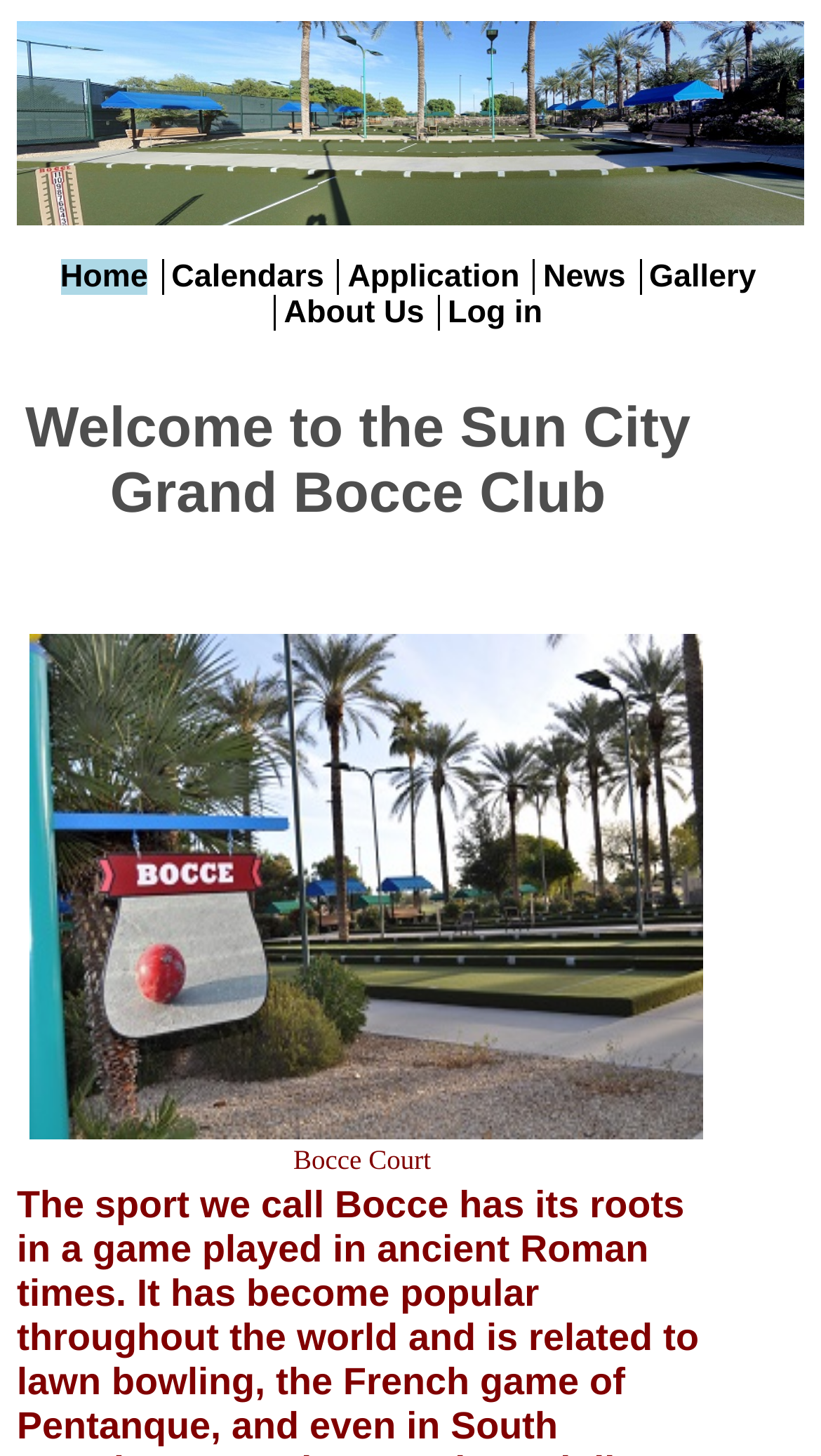Please provide a one-word or phrase answer to the question: 
How many bocce courts are mentioned on the page?

1